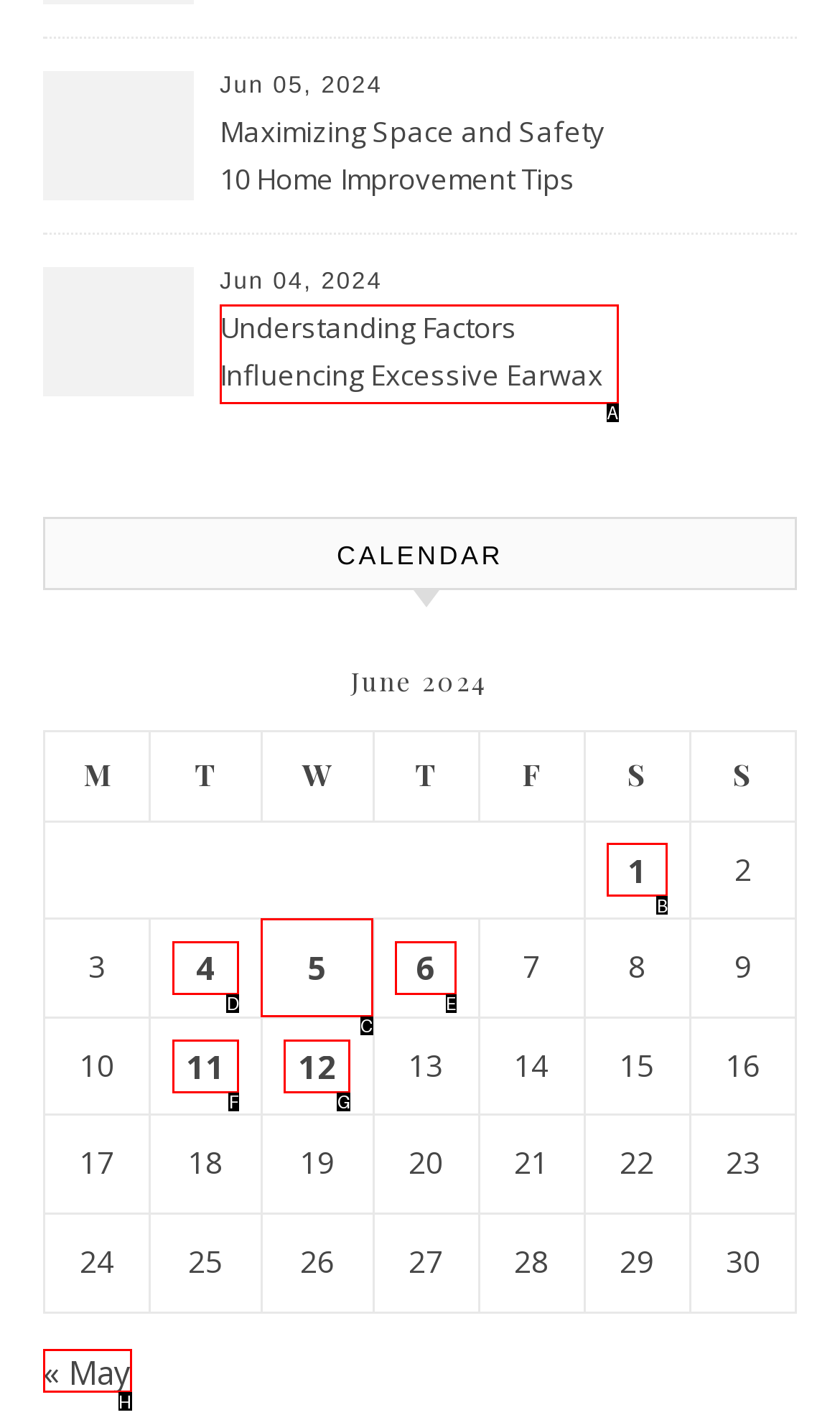Indicate which HTML element you need to click to complete the task: View posts published on June 5, 2024. Provide the letter of the selected option directly.

C